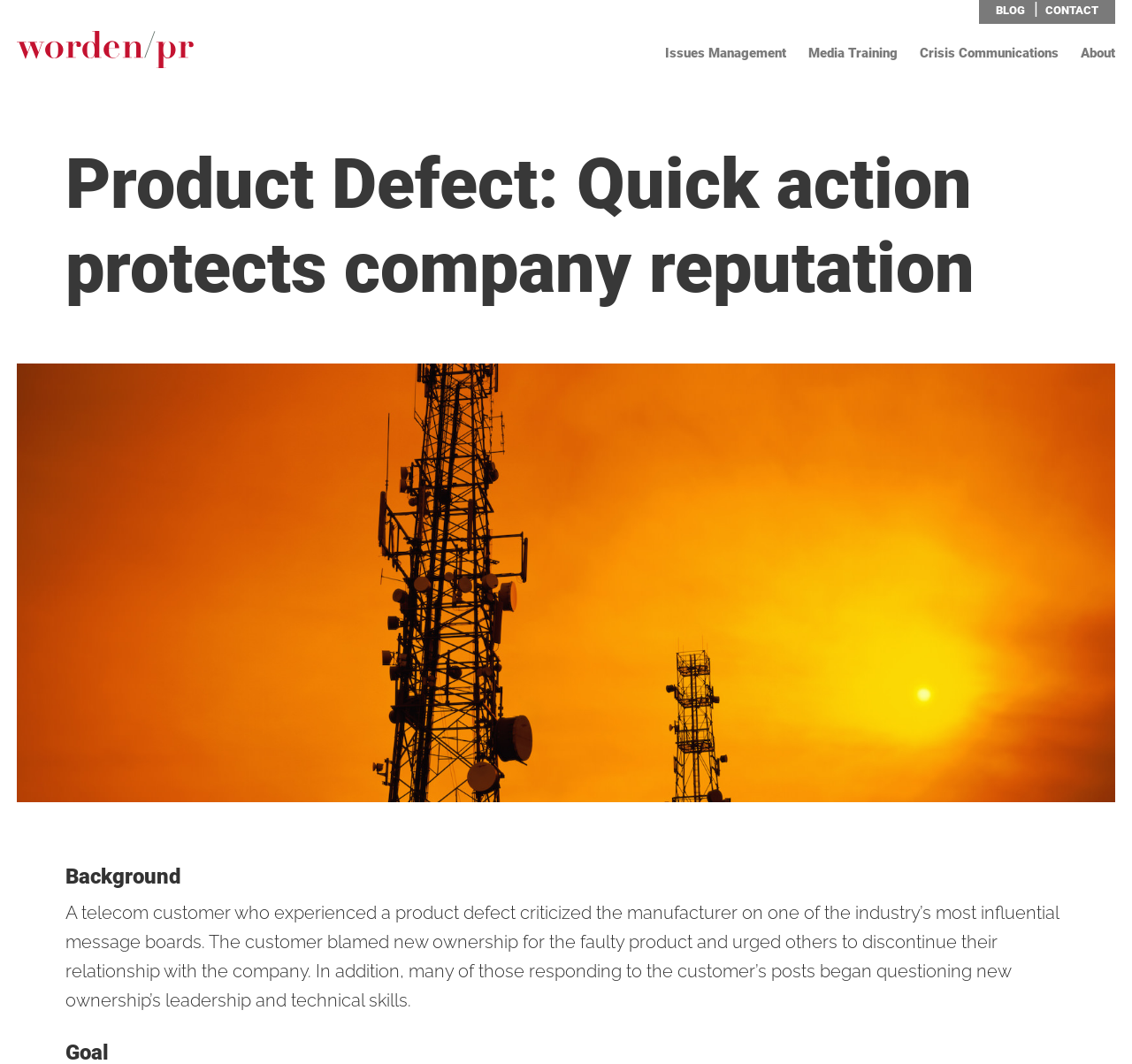Respond to the question with just a single word or phrase: 
What is the main topic of the article?

Product Defect